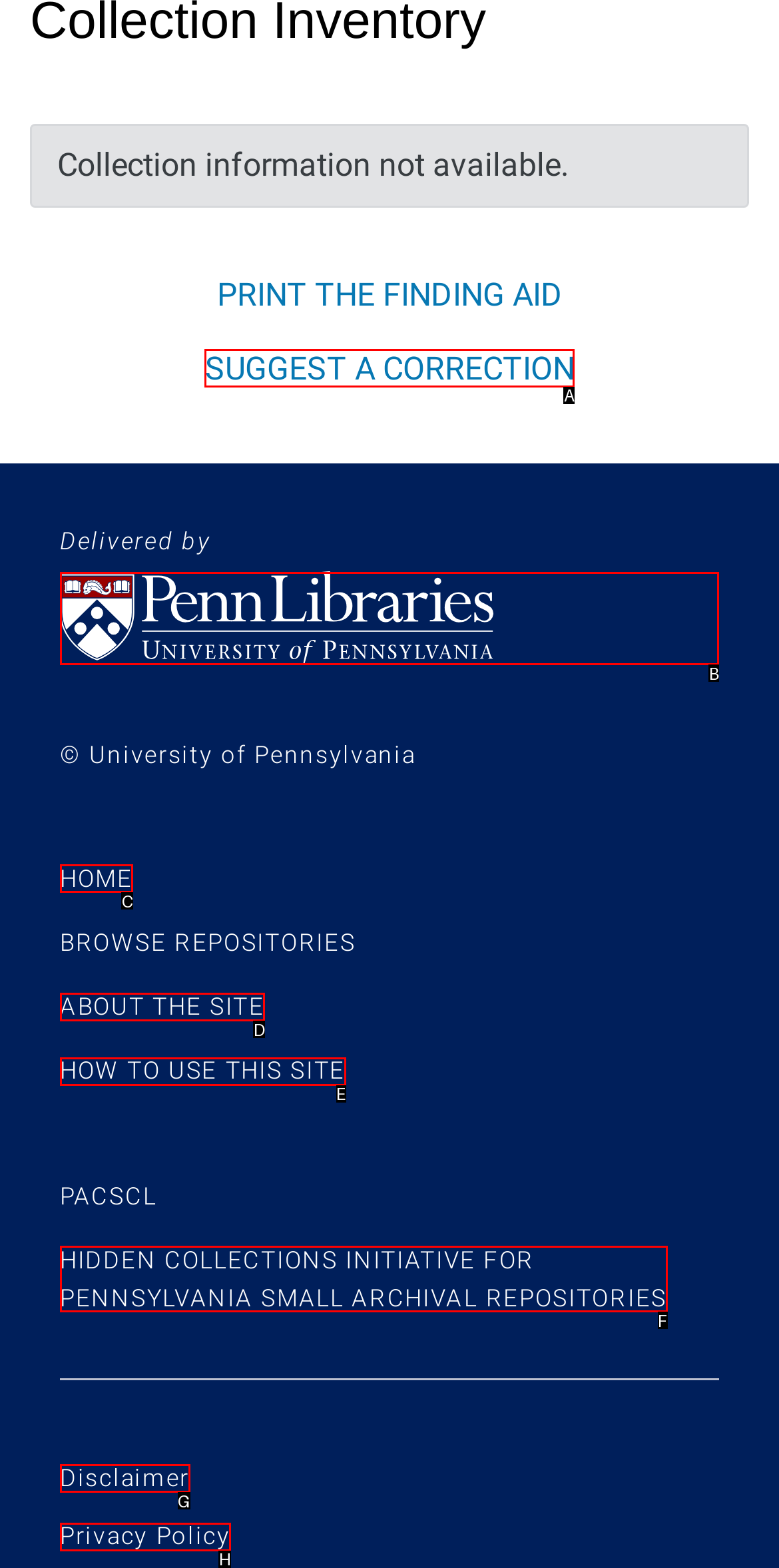Identify the correct letter of the UI element to click for this task: go to university of pennsylvania libraries homepage
Respond with the letter from the listed options.

B